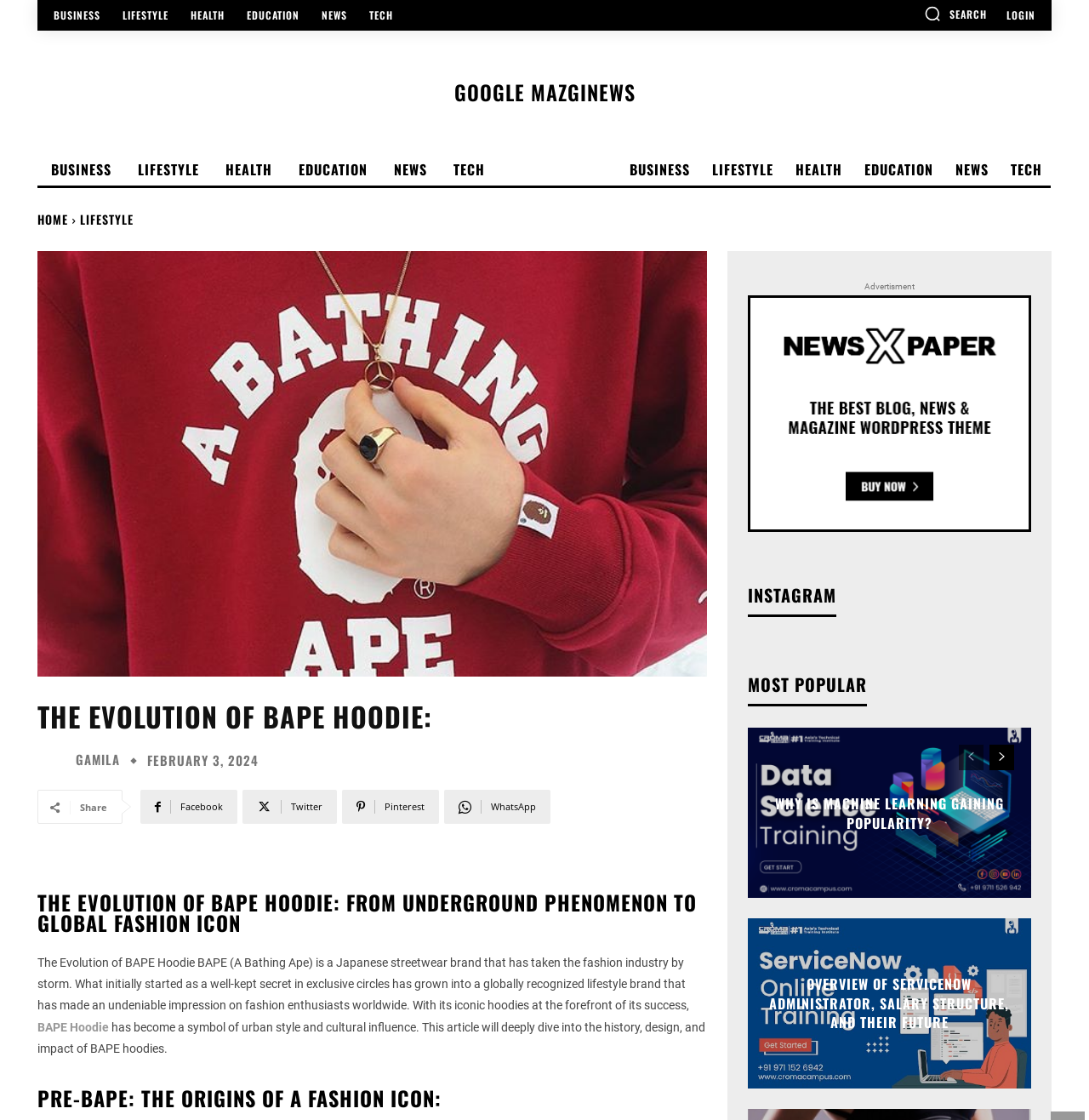Respond to the following question with a brief word or phrase:
What is the main topic of the article?

BAPE Hoodie